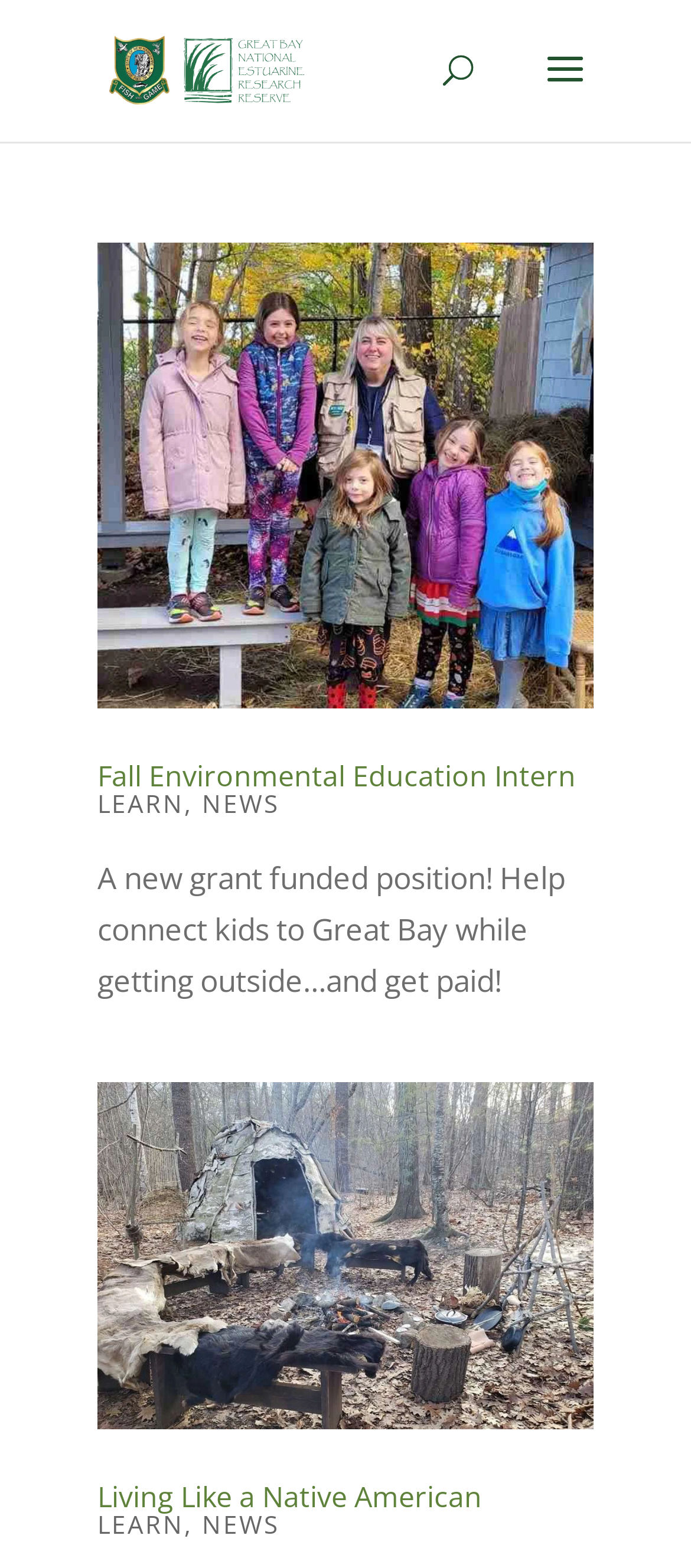Identify the bounding box coordinates of the specific part of the webpage to click to complete this instruction: "go to LEARN page".

[0.141, 0.501, 0.267, 0.522]